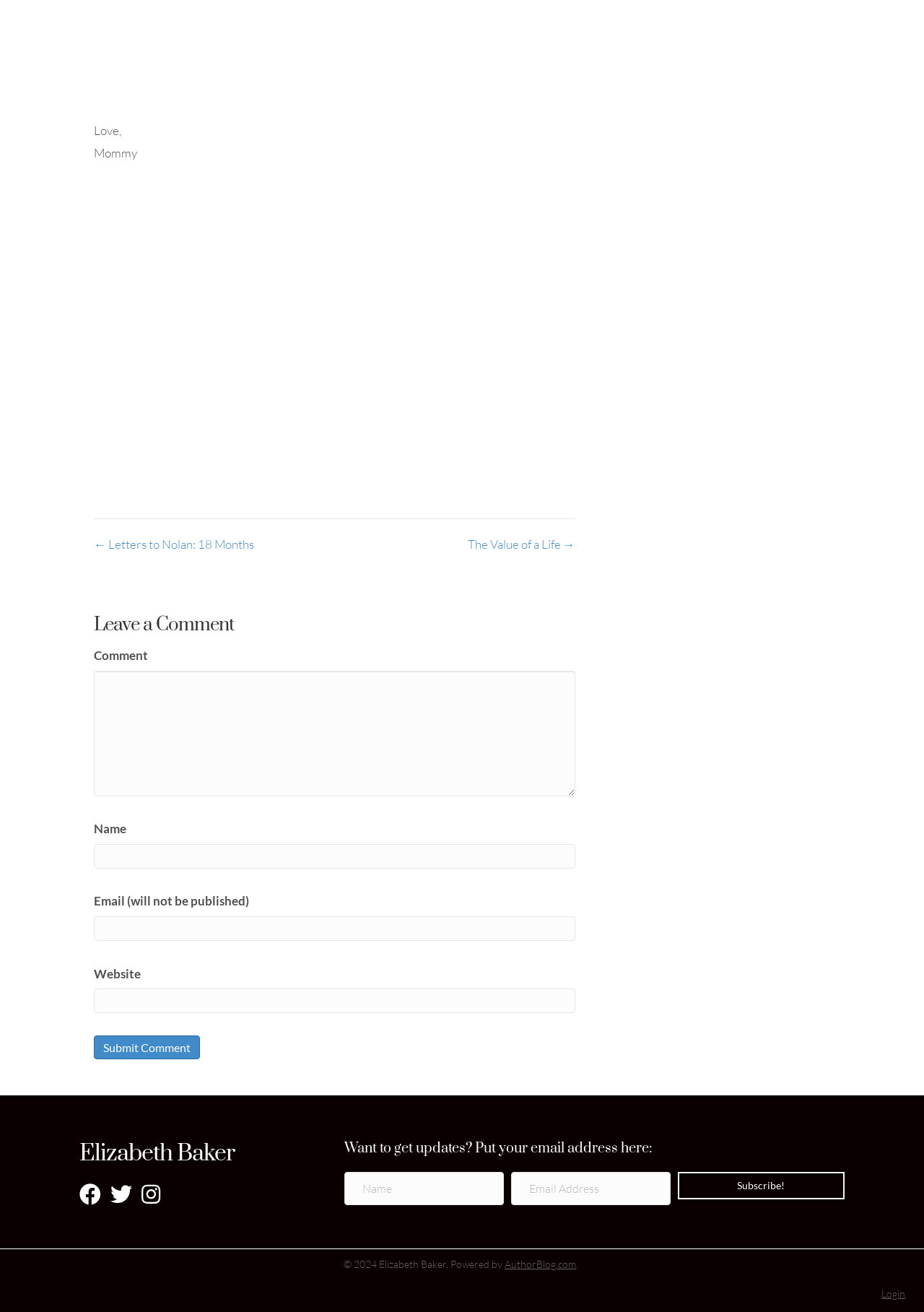Consider the image and give a detailed and elaborate answer to the question: 
What is the function of the 'Subscribe!' button?

The 'Subscribe!' button is part of a form that allows users to enter their email address to receive updates from the blog. This is indicated by the heading 'Want to get updates? Put your email address here:' above the form fields.